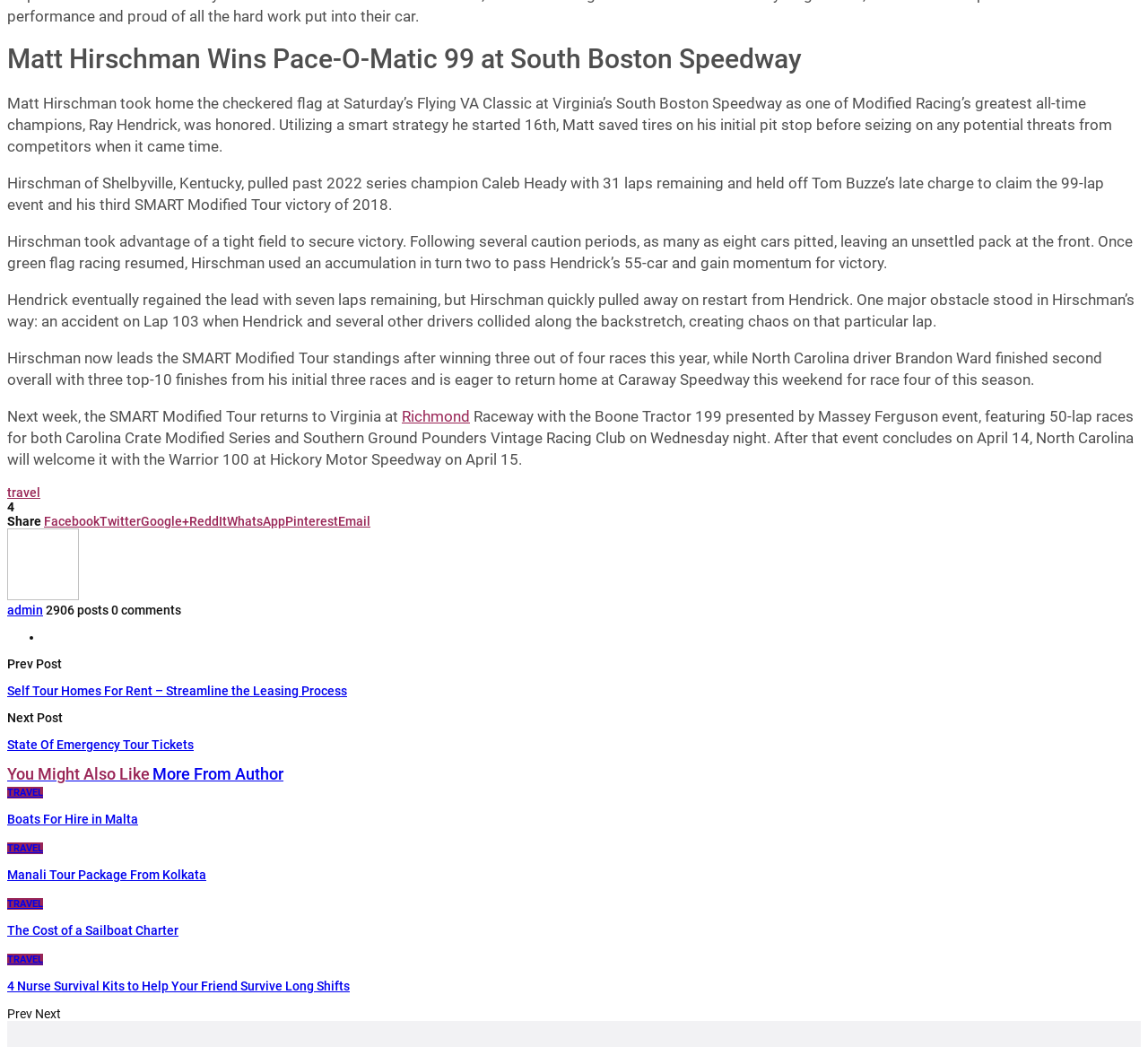Please answer the following question using a single word or phrase: What is the name of the event at Hickory Motor Speedway?

Warrior 100